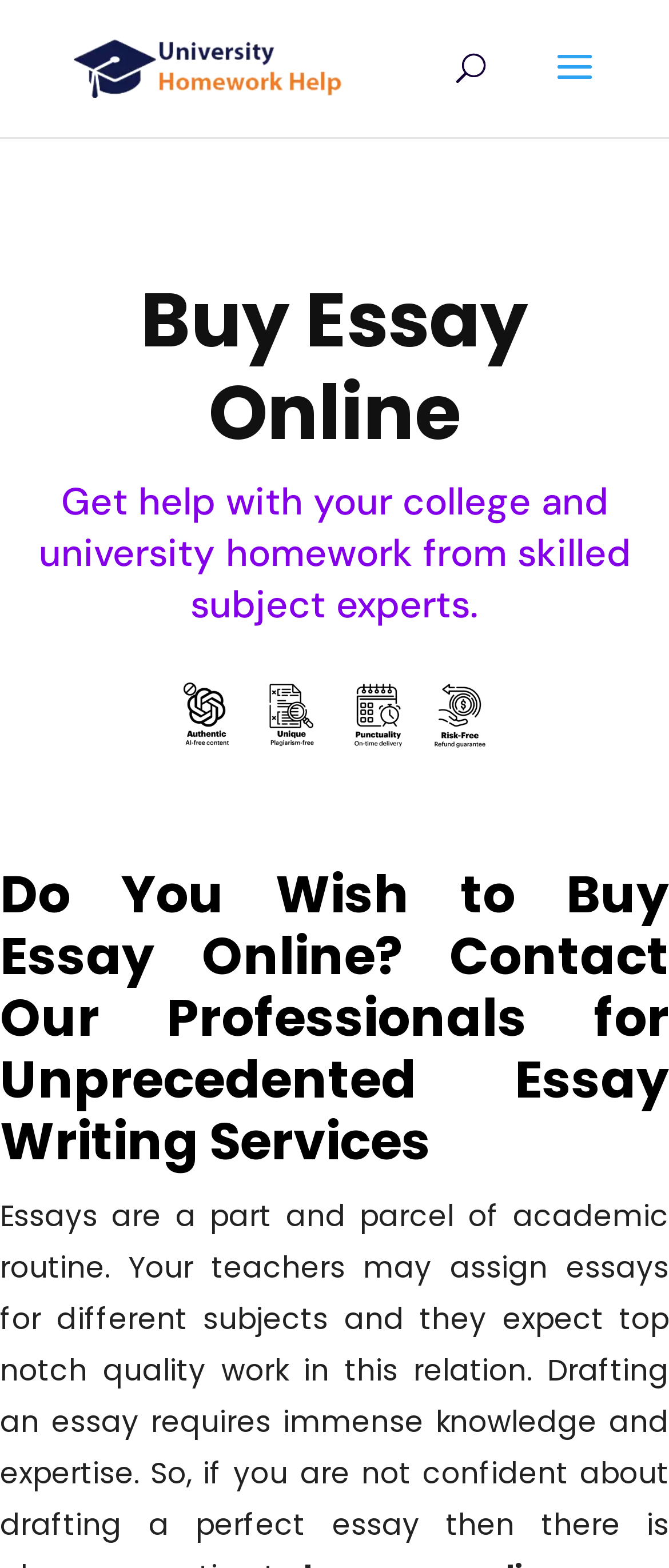Use a single word or phrase to answer the question:
What is the image located at the top-right corner of the webpage?

University Homework Help logo